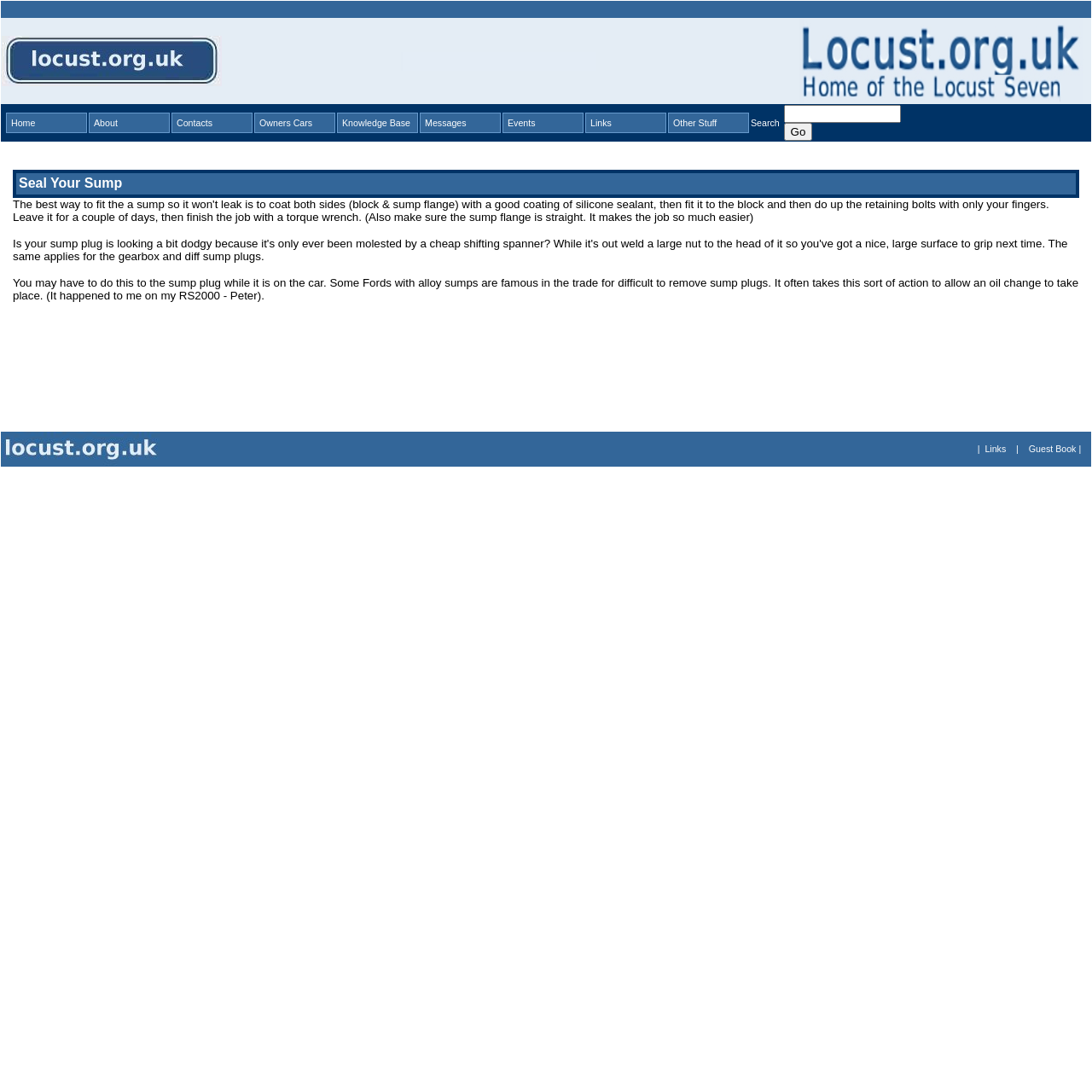Consider the image and give a detailed and elaborate answer to the question: 
What is the author's experience with sump plugs?

The author mentions that they had difficulty with sump plugs on their RS2000, which is a type of Ford car. This experience is shared in the section 'Seal Your Sump'.